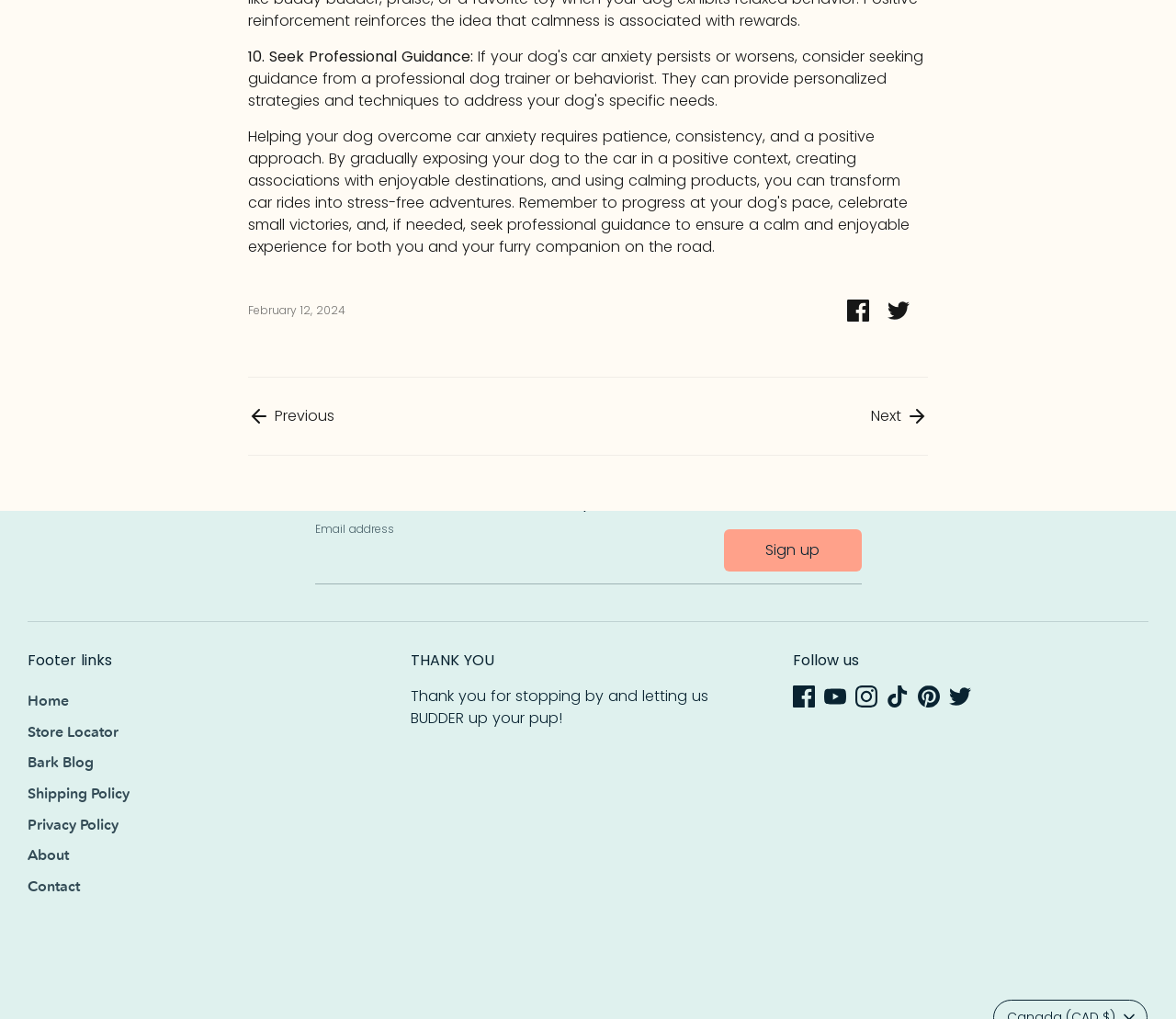Determine the bounding box coordinates for the area that should be clicked to carry out the following instruction: "Enter email address".

[0.268, 0.52, 0.615, 0.573]